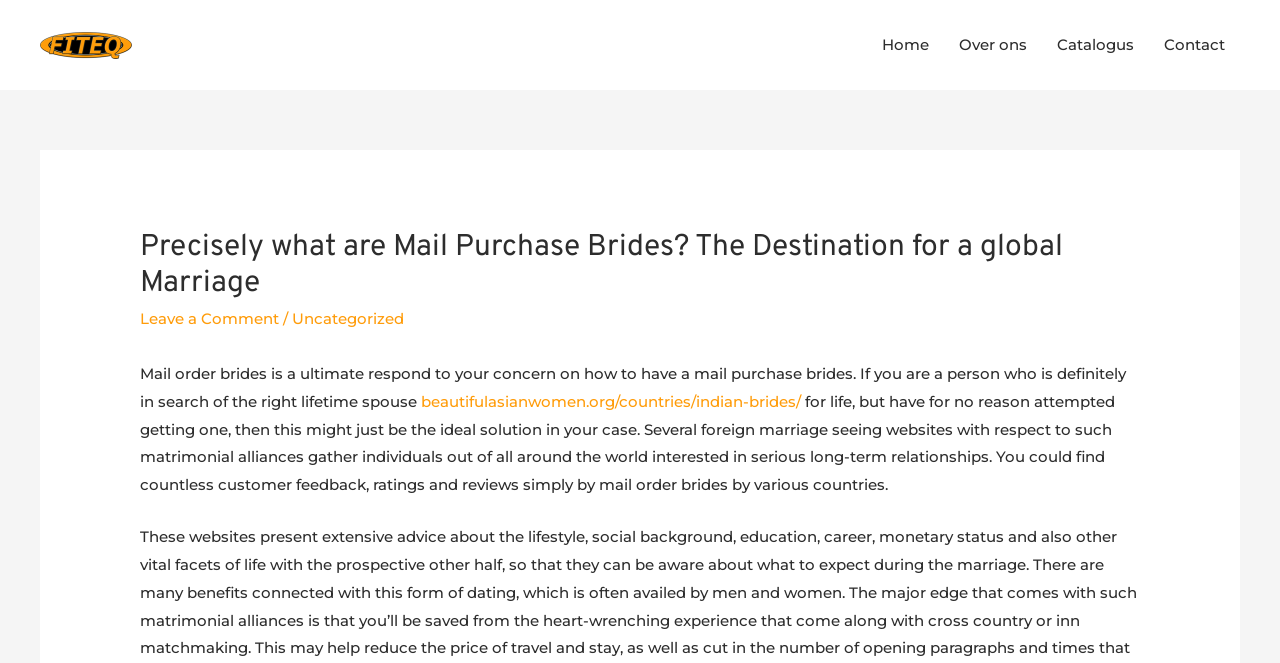What is the link 'beautifulasianwomen.org/countries/indian-brides/' about?
Examine the image and give a concise answer in one word or a short phrase.

Indian brides